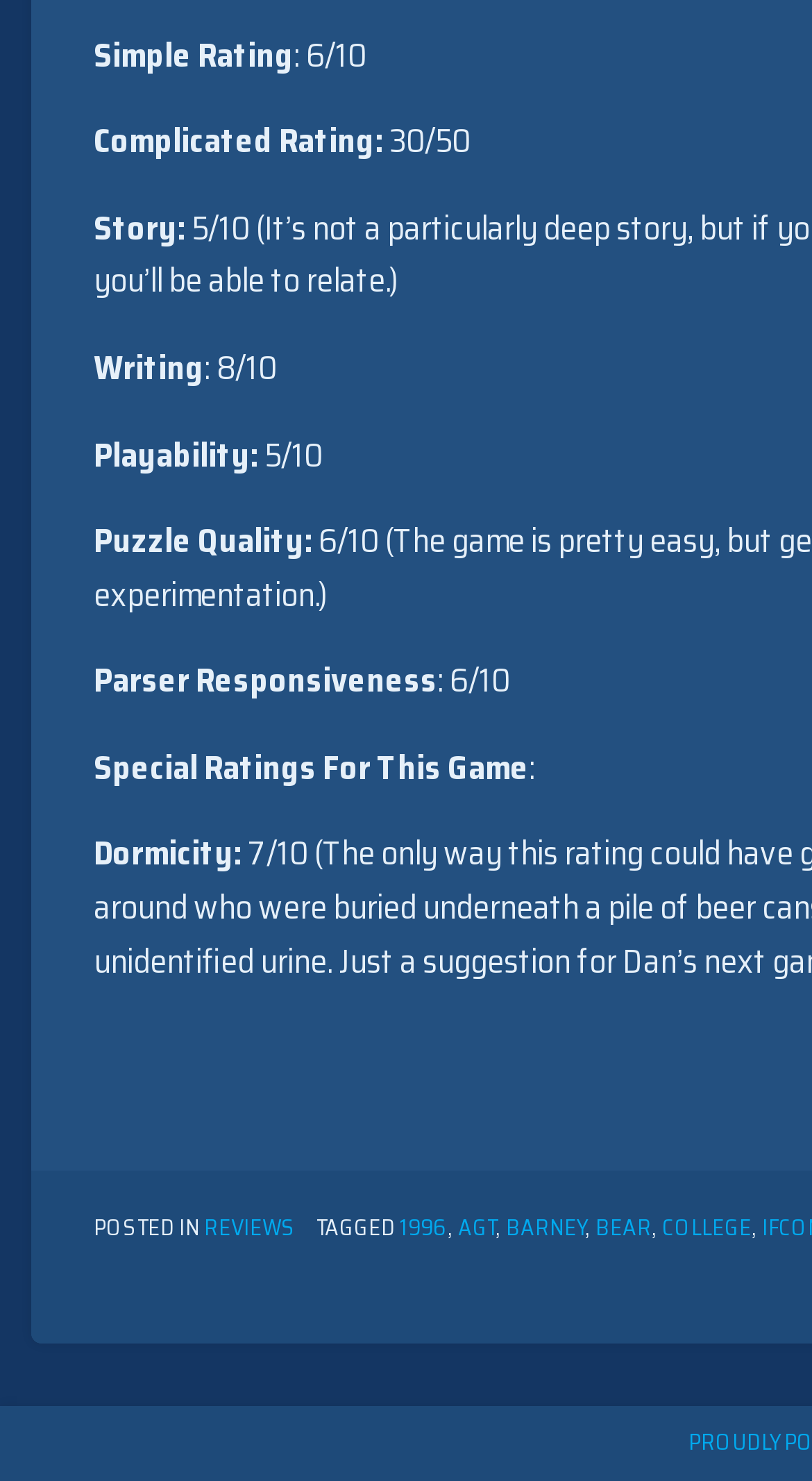What is the simple rating of the game?
Give a detailed explanation using the information visible in the image.

The simple rating of the game can be found at the top of the webpage, where it says 'Simple Rating: 6/10'.